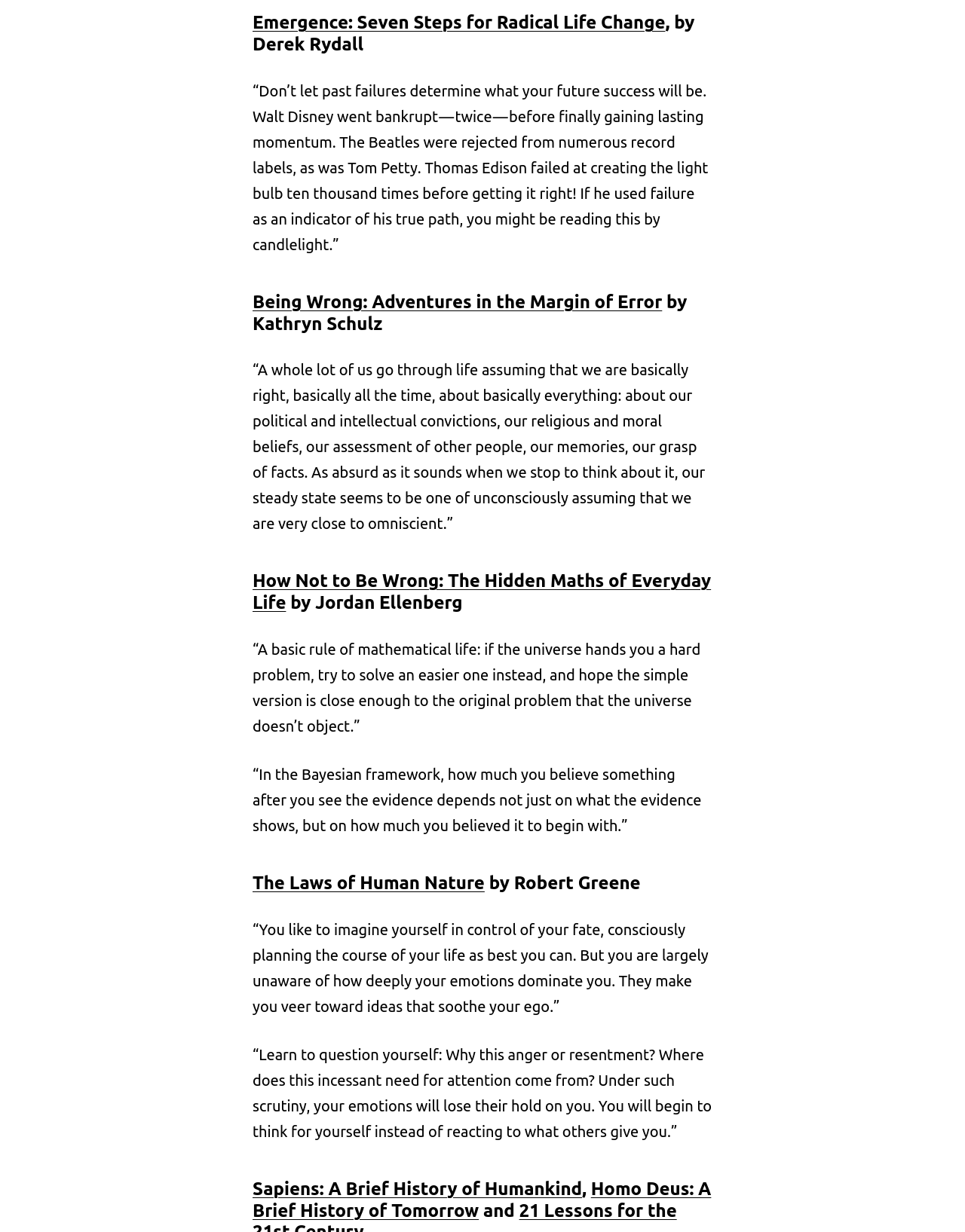Reply to the question below using a single word or brief phrase:
What is the title of the first book?

Emergence: Seven Steps for Radical Life Change